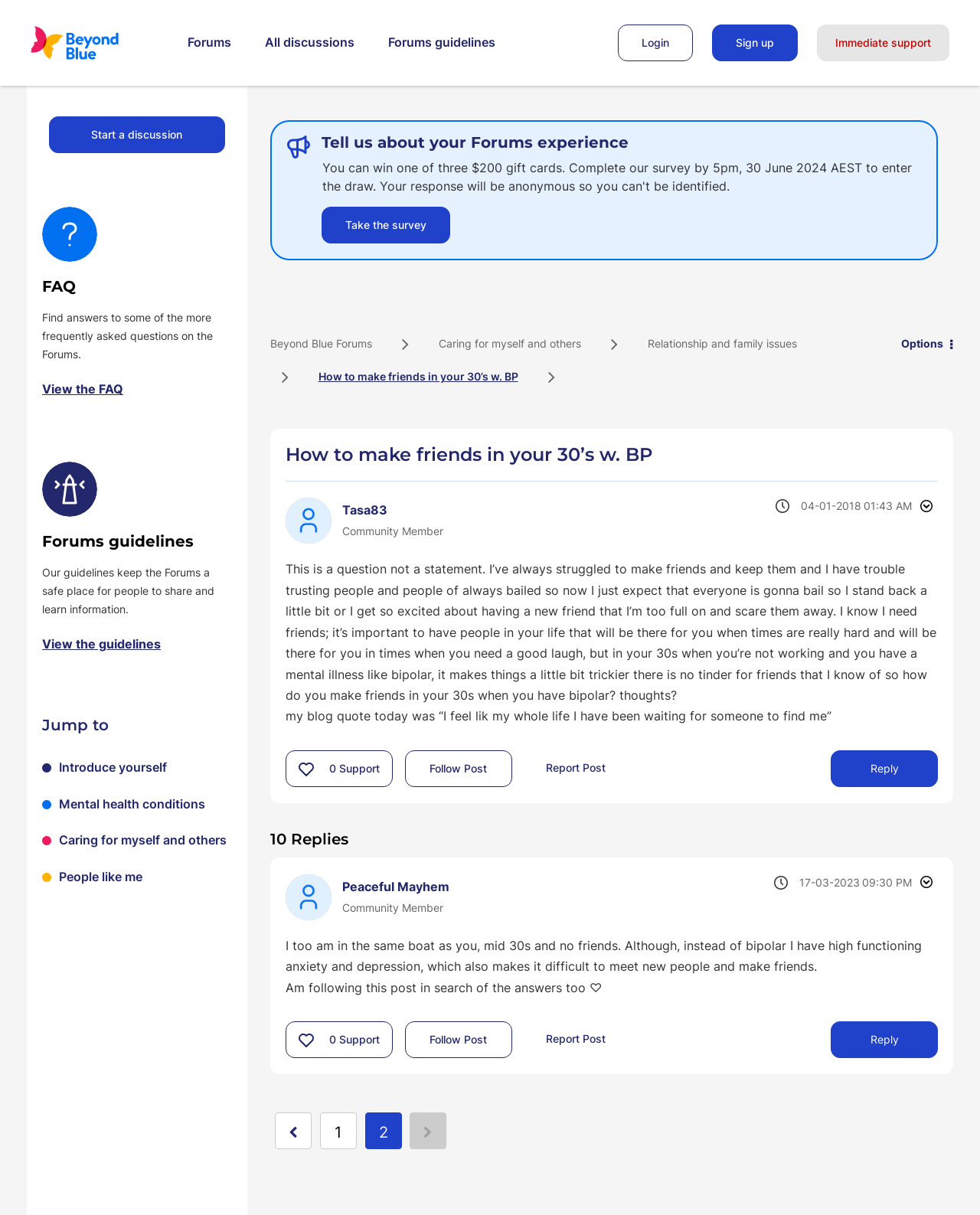Who started the discussion?
Provide a fully detailed and comprehensive answer to the question.

The person who started the discussion is Tasa83, whose profile picture and username are displayed at the top of the post.